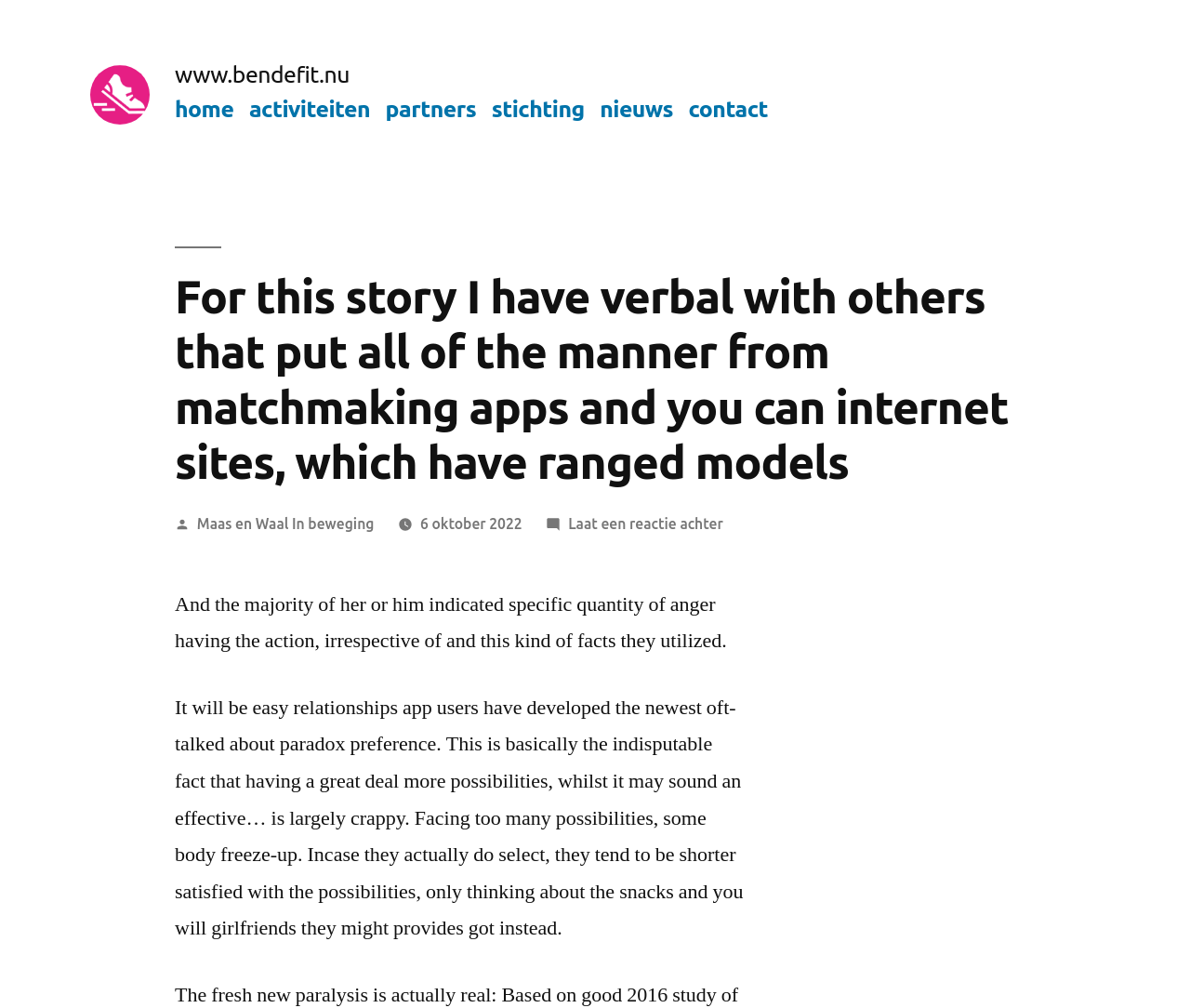Elaborate on the information and visuals displayed on the webpage.

This webpage appears to be a blog post or article discussing online dating and relationships. At the top of the page, there is a link to "www.bendefit.nu" accompanied by a small image, which is likely a logo or icon. Below this, there is a navigation menu with links to various sections of the website, including "home", "activiteiten", "partners", "stichting", "nieuws", and "contact".

The main content of the page is a heading that reads "For this story I have verbal with others that put all of the manner from matchmaking apps and you can internet sites, which have ranged models". Below this, there is a section with the author's name, "Maas en Waal In beweging", and the date "6 oktober 2022". There is also a link to leave a comment on the post.

The main article text is divided into two paragraphs. The first paragraph discusses how people have developed a paradox preference when using dating apps, where having more options leads to indecision and dissatisfaction. The second paragraph expands on this idea, explaining how people tend to freeze up when faced with too many options and are ultimately less satisfied with their choices.

Throughout the page, there are no other images aside from the small logo or icon at the top. The layout is relatively simple, with a focus on the text content.